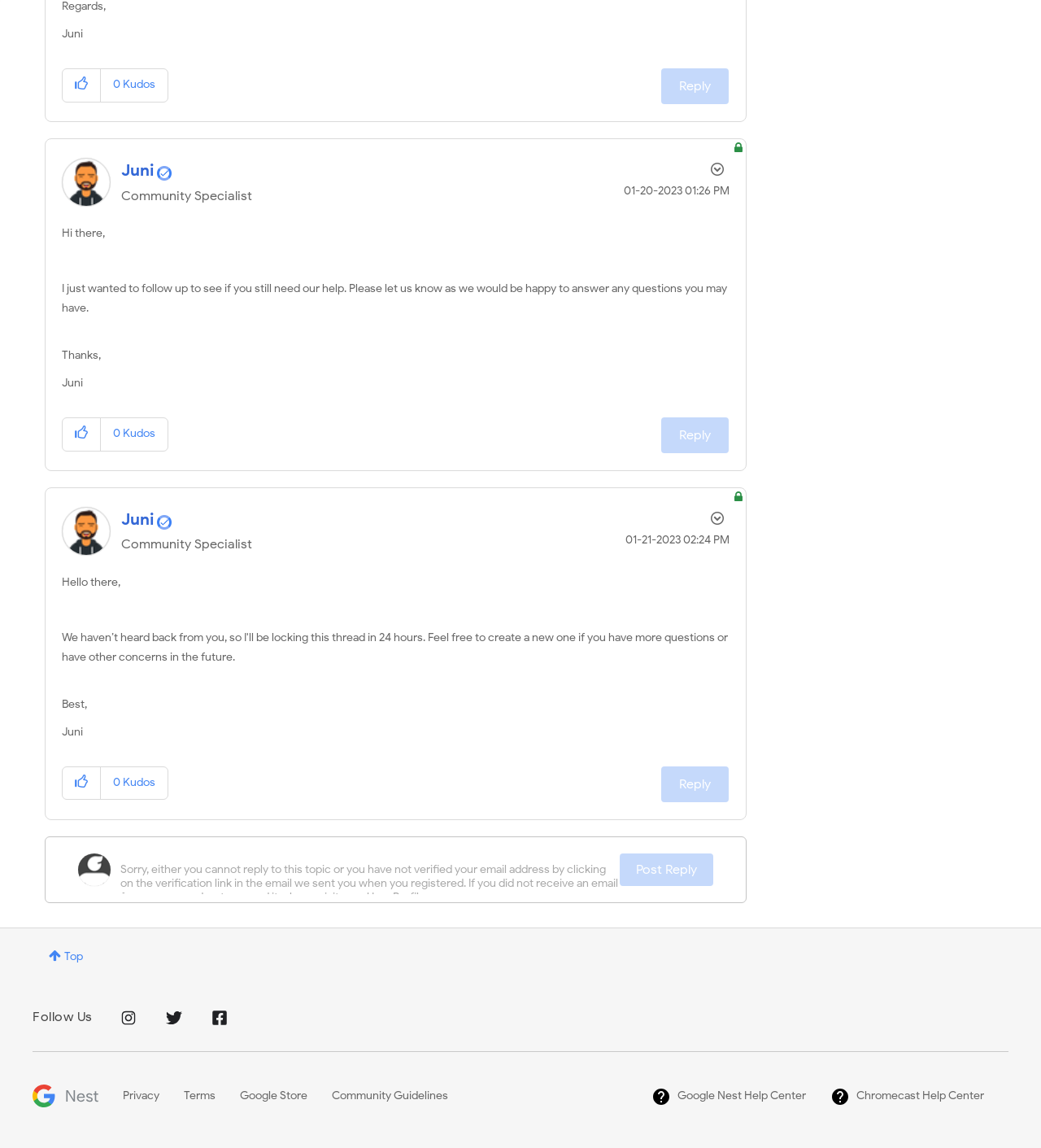Please give a short response to the question using one word or a phrase:
What is the date of the second comment?

01-21-2023